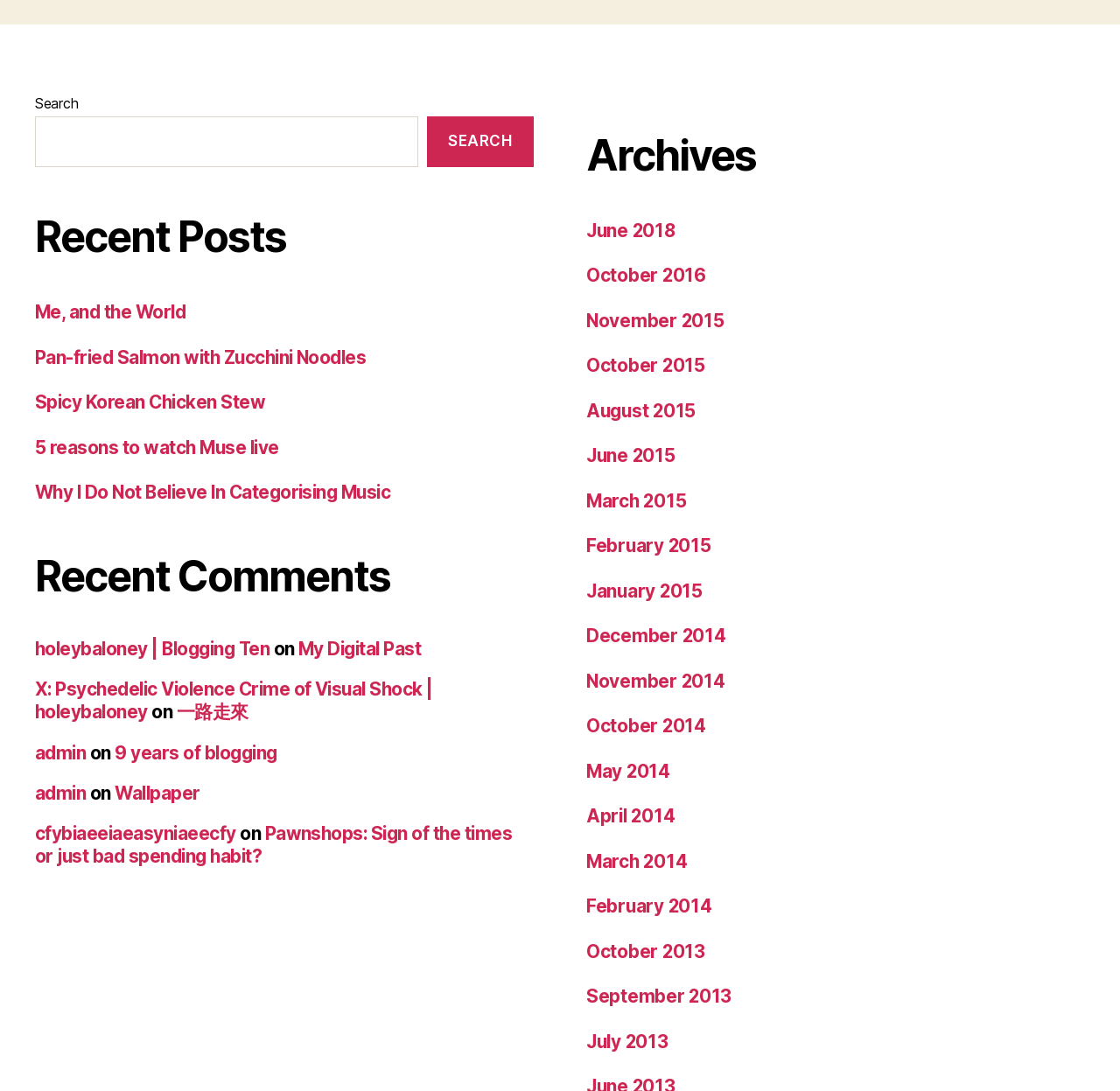Identify the bounding box coordinates of the area you need to click to perform the following instruction: "Read the article 'Pawnshops: Sign of the times or just bad spending habit?'".

[0.031, 0.744, 0.464, 0.786]